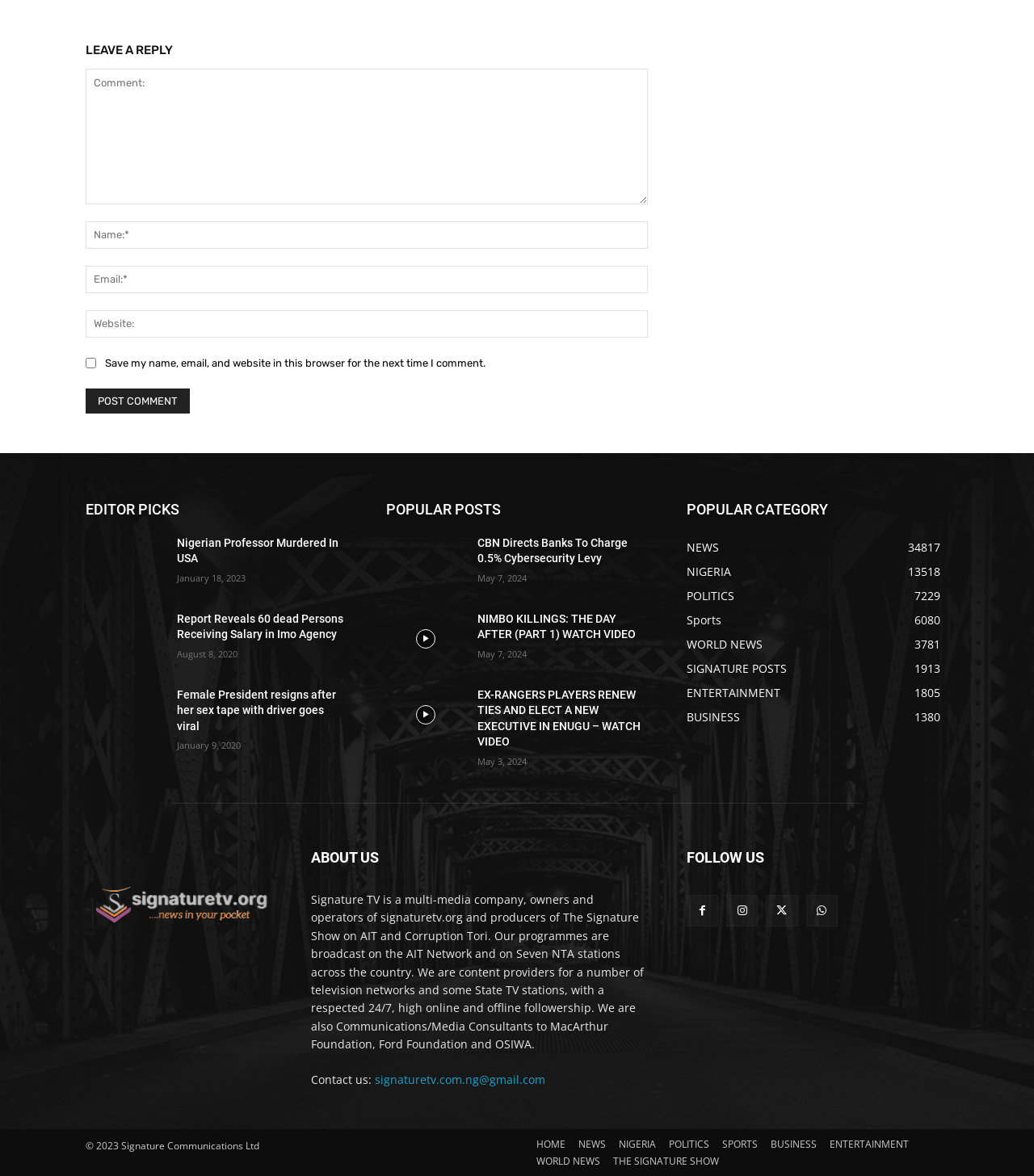What is the name of the company behind the website?
Analyze the image and provide a thorough answer to the question.

The website's footer section contains a copyright notice with the text '© 2023 Signature Communications Ltd', indicating that the company behind the website is Signature Communications Ltd.